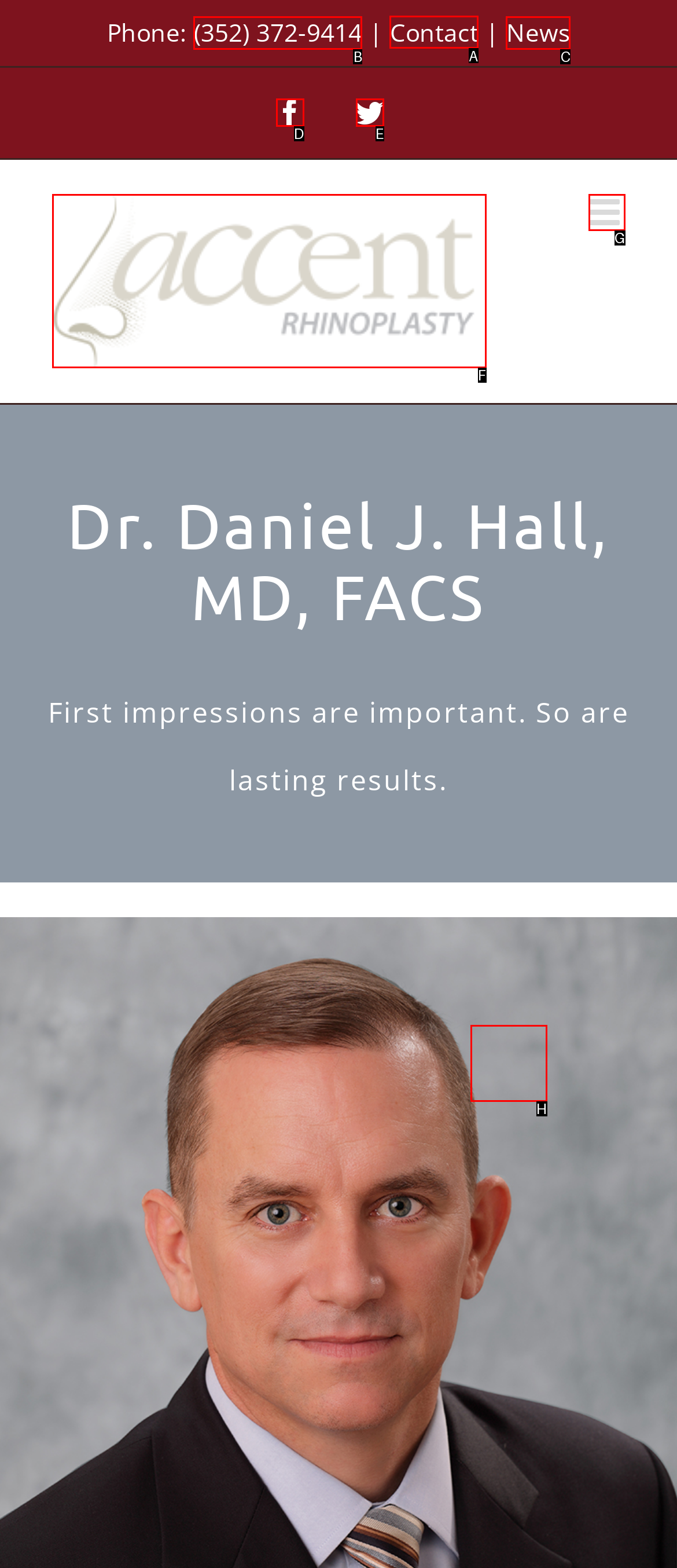Identify the HTML element that should be clicked to accomplish the task: Contact Dr. Hall
Provide the option's letter from the given choices.

A